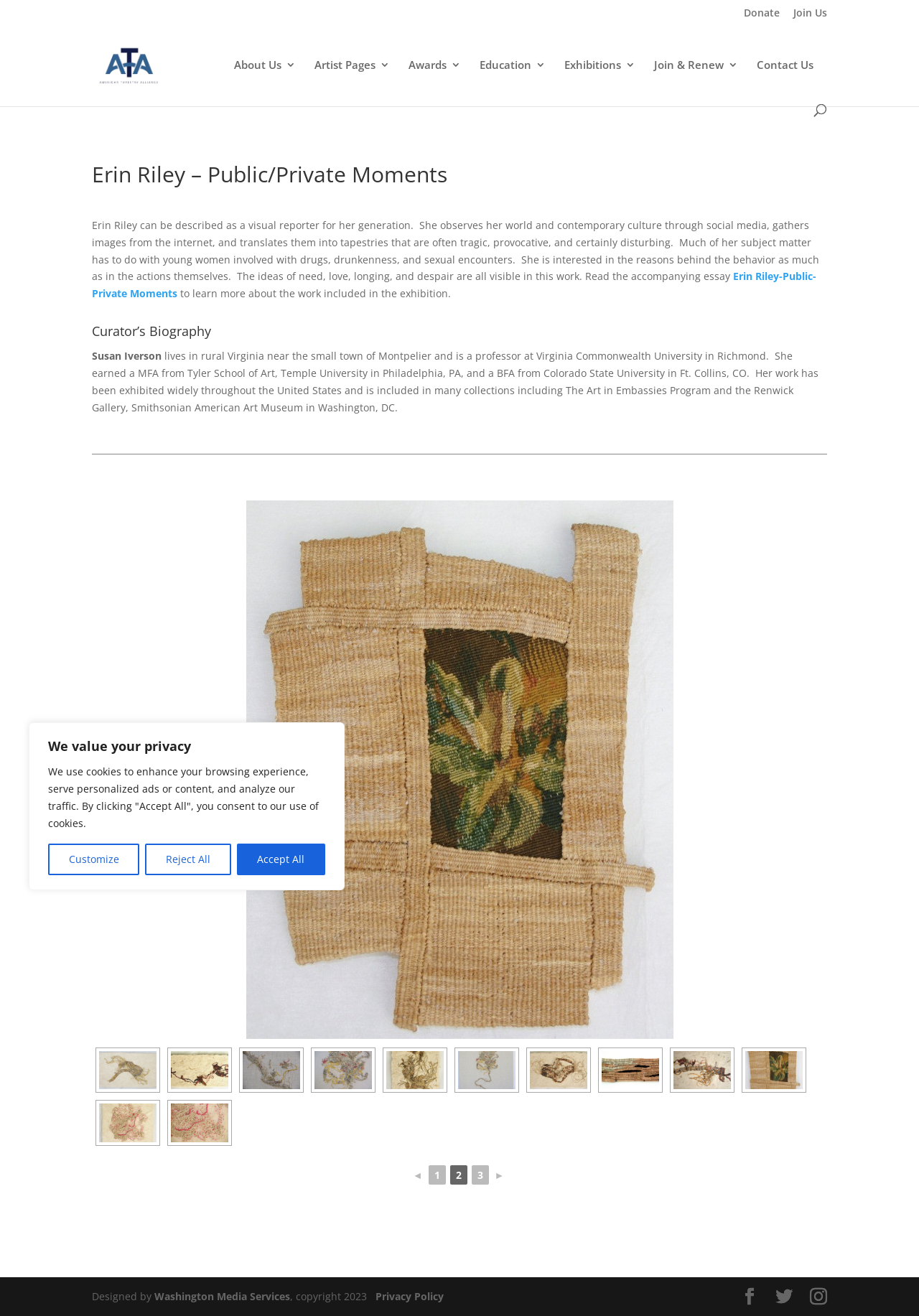Locate the bounding box coordinates of the element to click to perform the following action: 'Search for something'. The coordinates should be given as four float values between 0 and 1, in the form of [left, top, right, bottom].

[0.1, 0.019, 0.9, 0.02]